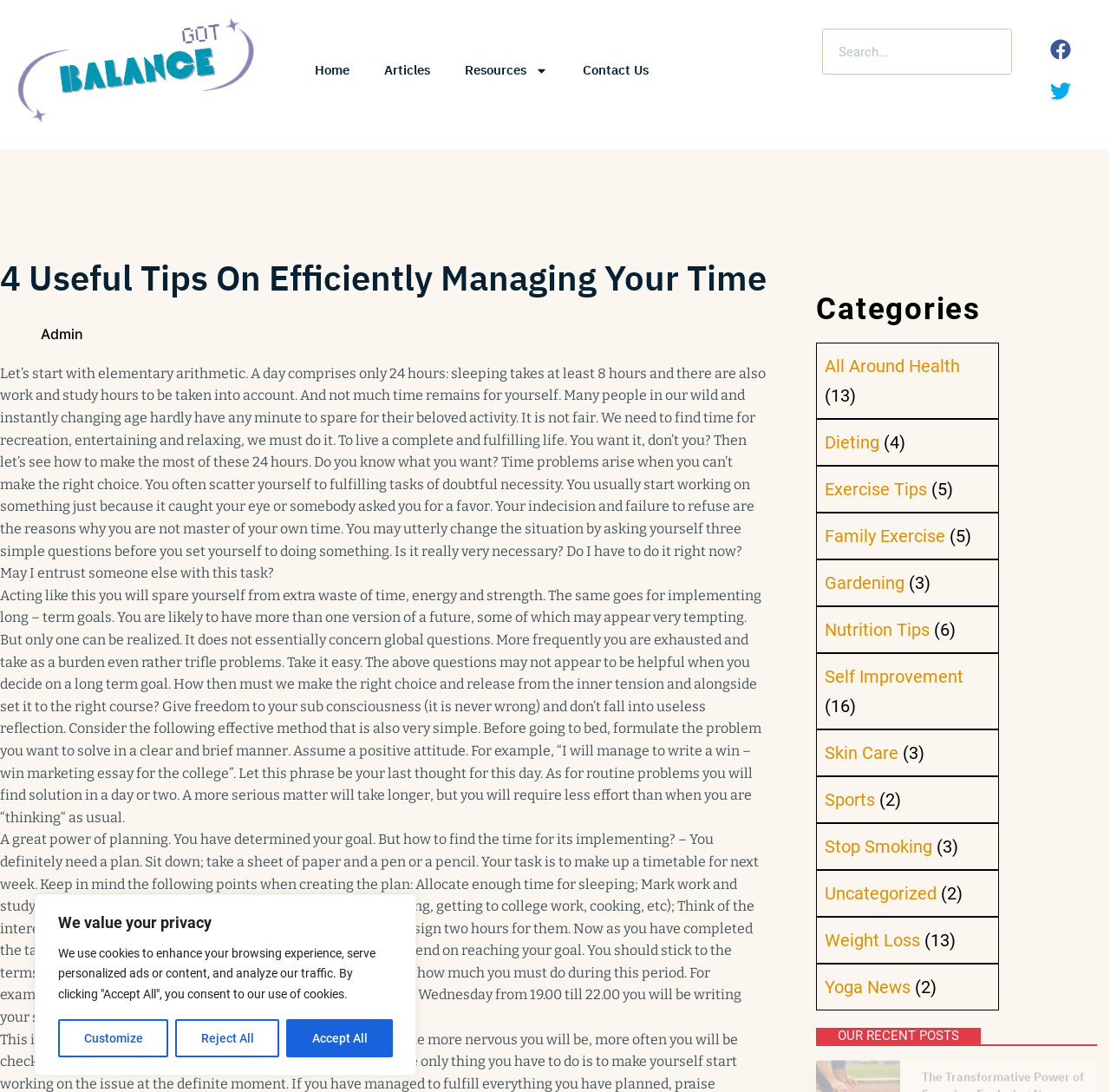Please identify the coordinates of the bounding box for the clickable region that will accomplish this instruction: "Read the article about Efficiently Managing Your Time".

[0.0, 0.232, 0.693, 0.277]